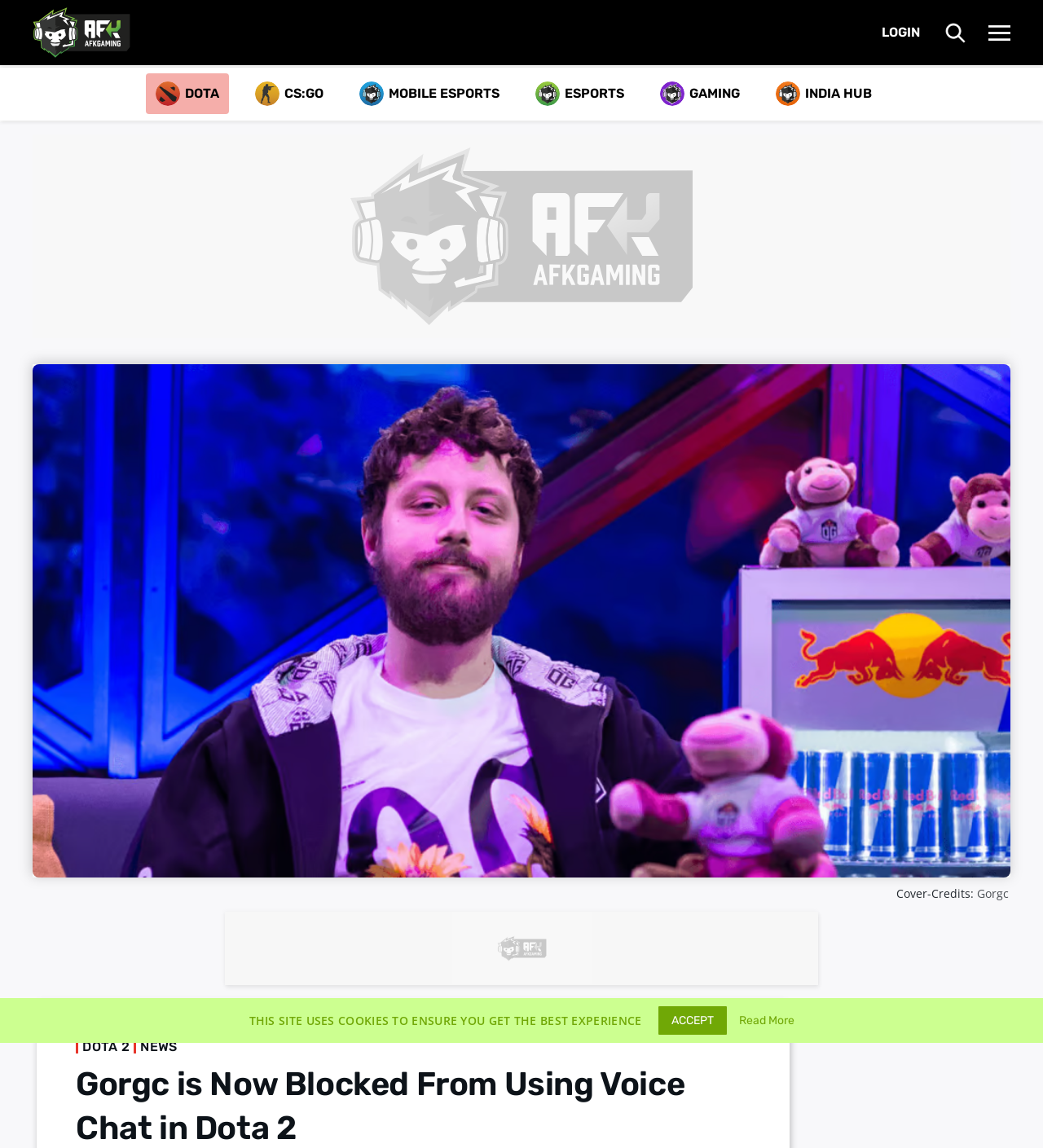Please locate the bounding box coordinates of the element that needs to be clicked to achieve the following instruction: "Read the recent post 'EPL refs to explain VAR decisions inside stadium – Howard Webb'". The coordinates should be four float numbers between 0 and 1, i.e., [left, top, right, bottom].

None